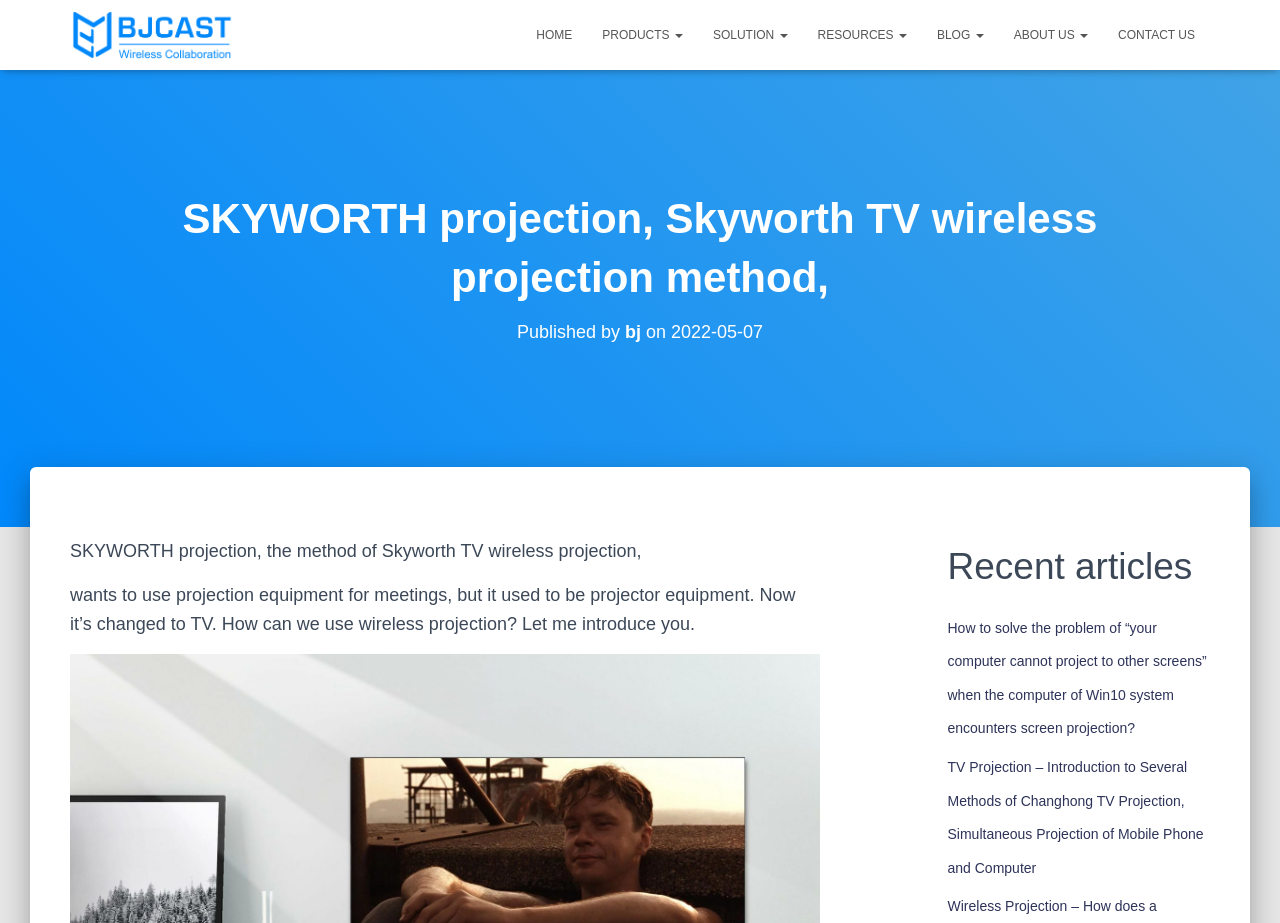Carefully examine the image and provide an in-depth answer to the question: How many navigation links are at the top of the webpage?

At the top of the webpage, there are 7 navigation links, which are 'HOME', 'PRODUCTS', 'SOLUTION', 'RESOURCES', 'BLOG', 'ABOUT US', and 'CONTACT US'.